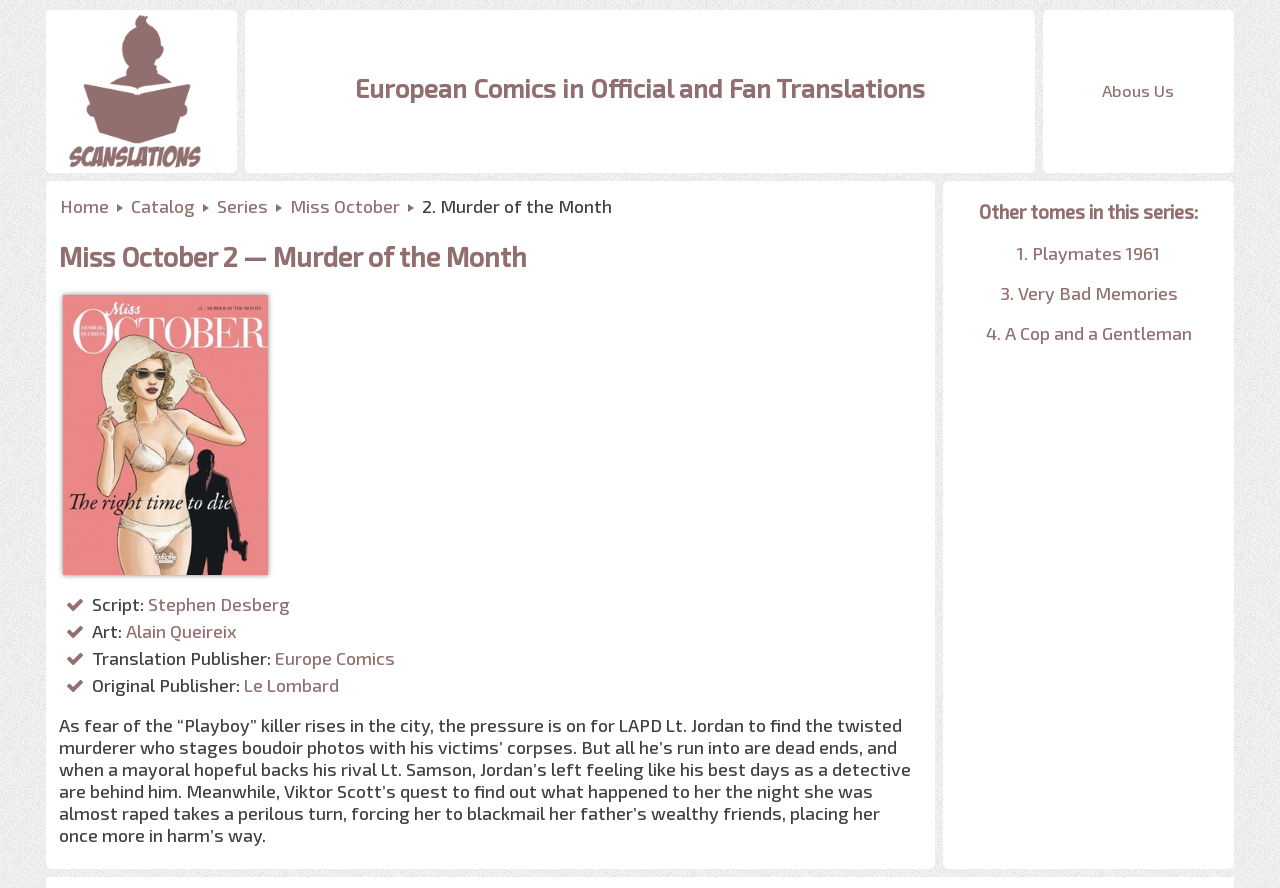Provide a brief response to the question below using one word or phrase:
Who is the script writer of this comic?

Stephen Desberg